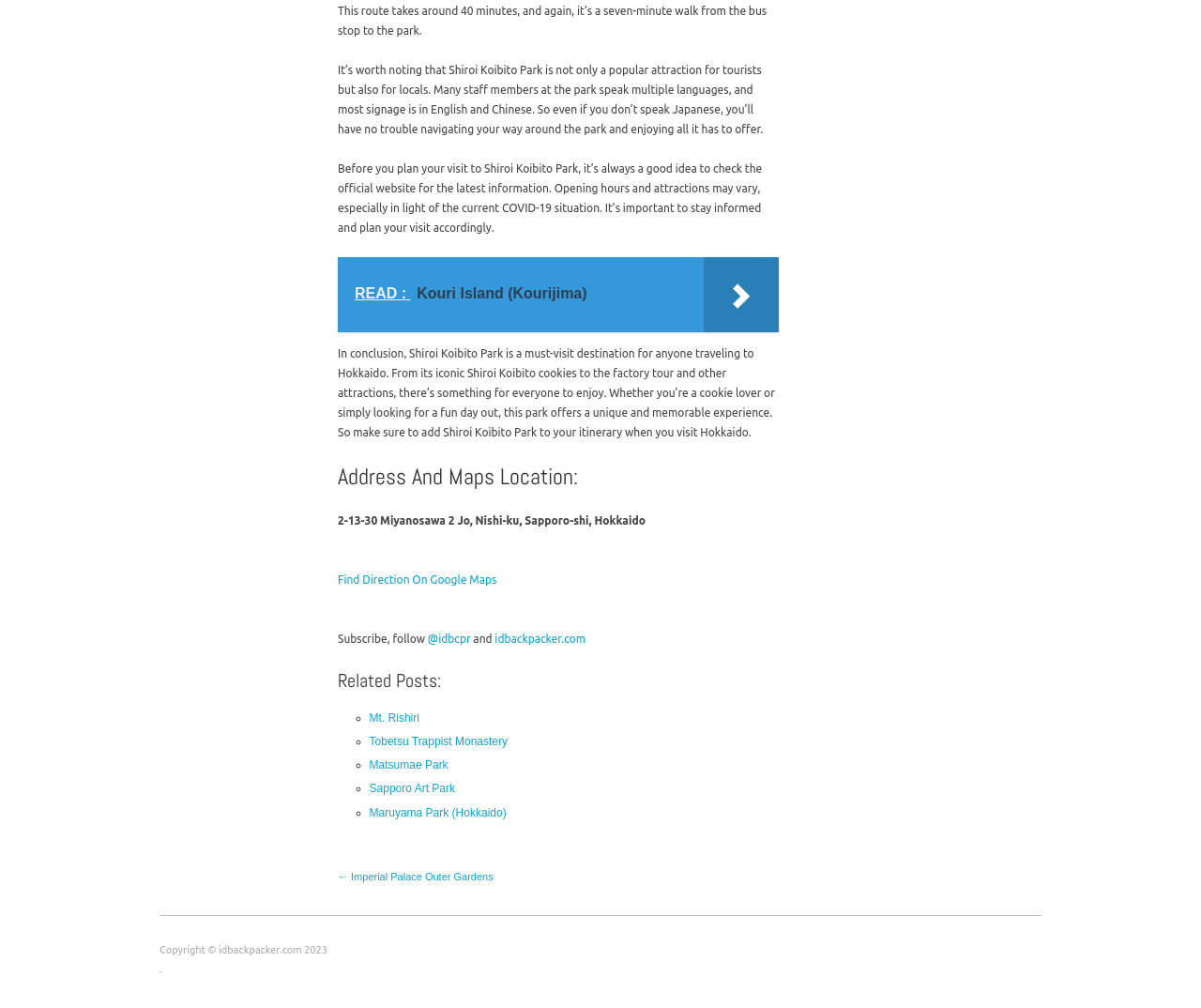Please answer the following question using a single word or phrase: 
What languages are the signage and staff members proficient in?

English and Chinese